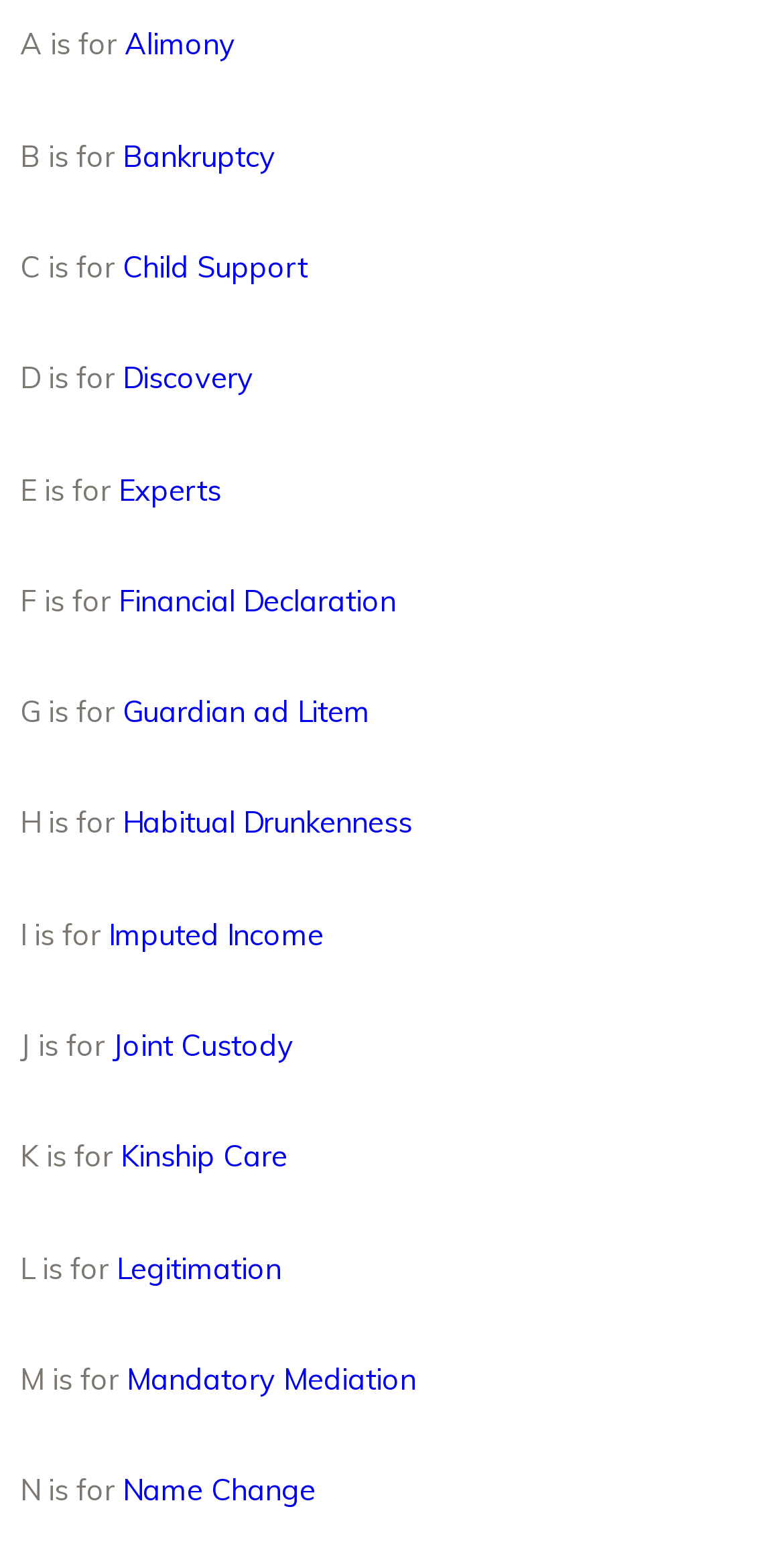Find the bounding box coordinates of the element I should click to carry out the following instruction: "Check Joint Custody".

[0.144, 0.656, 0.374, 0.68]